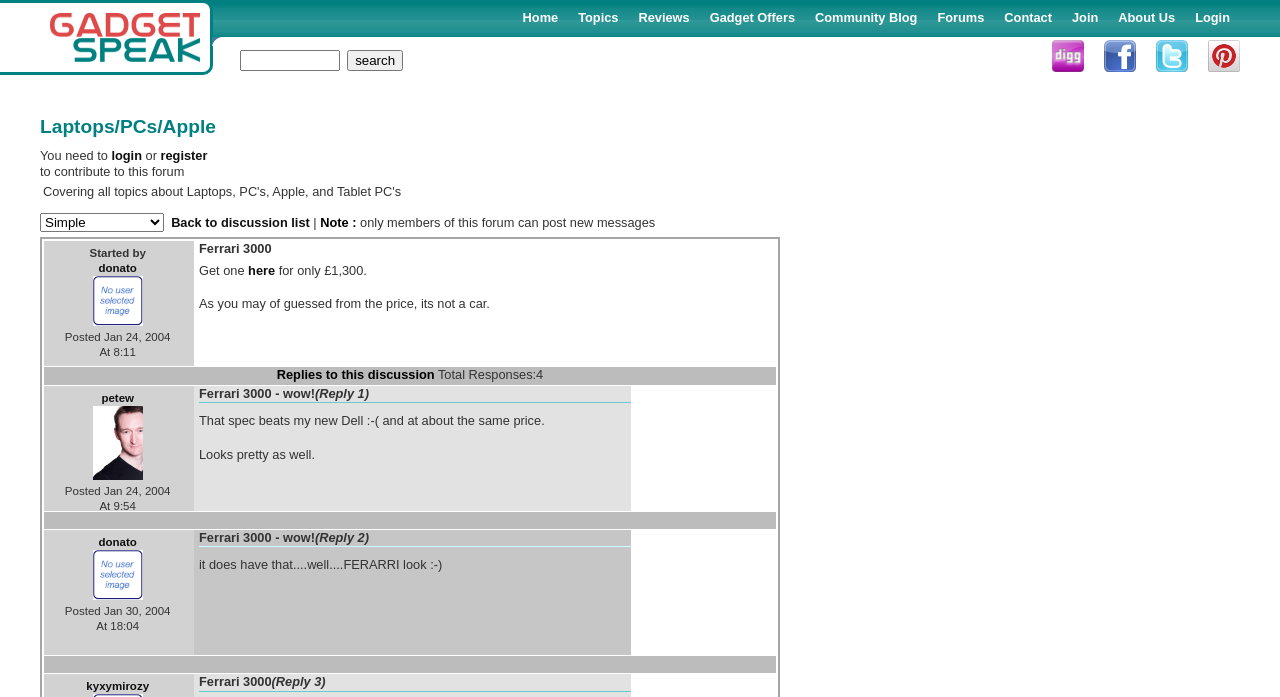Locate the coordinates of the bounding box for the clickable region that fulfills this instruction: "register to the forum".

[0.125, 0.212, 0.162, 0.233]